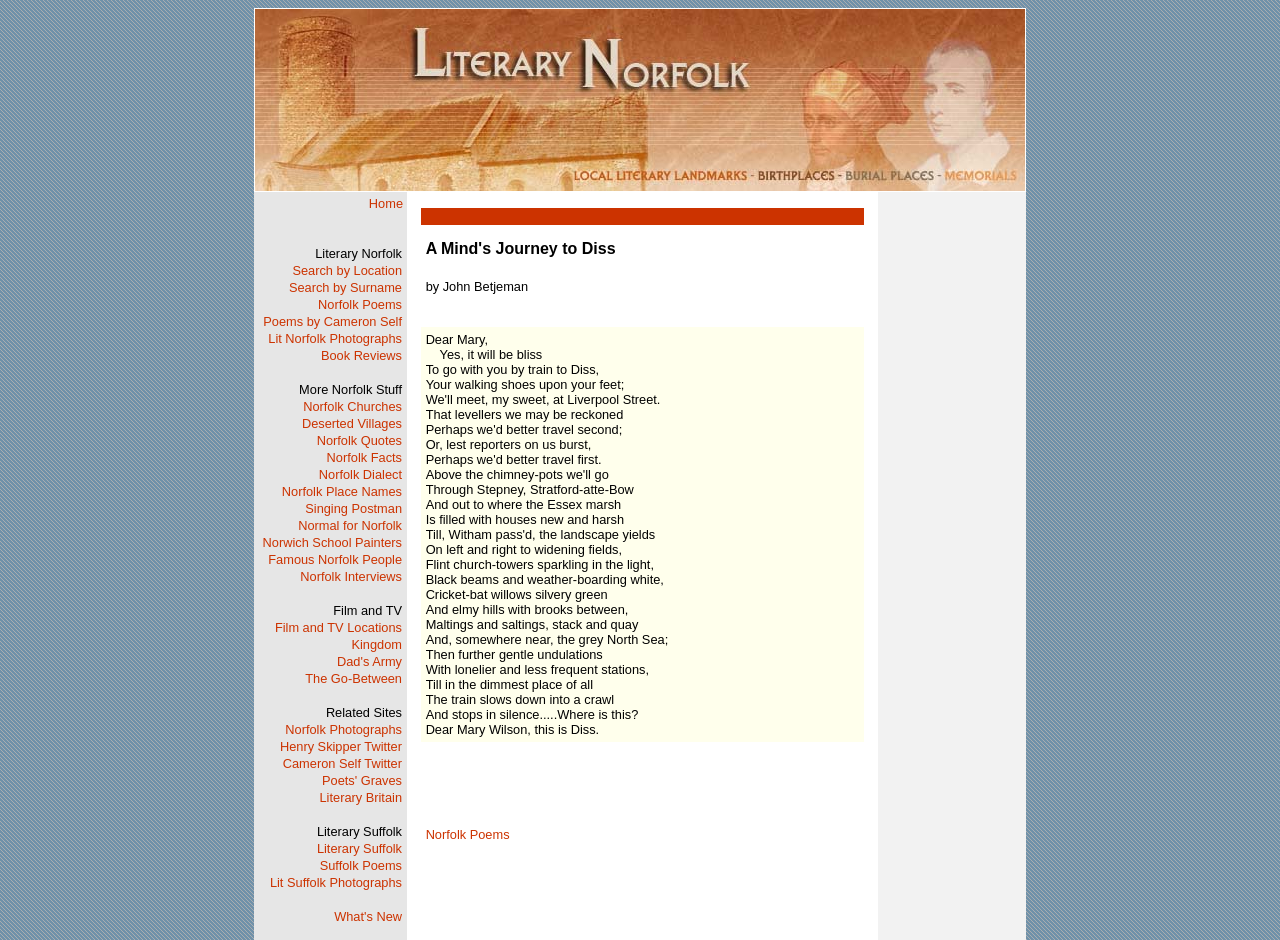Give a concise answer of one word or phrase to the question: 
How many links are available in the navigation menu?

24